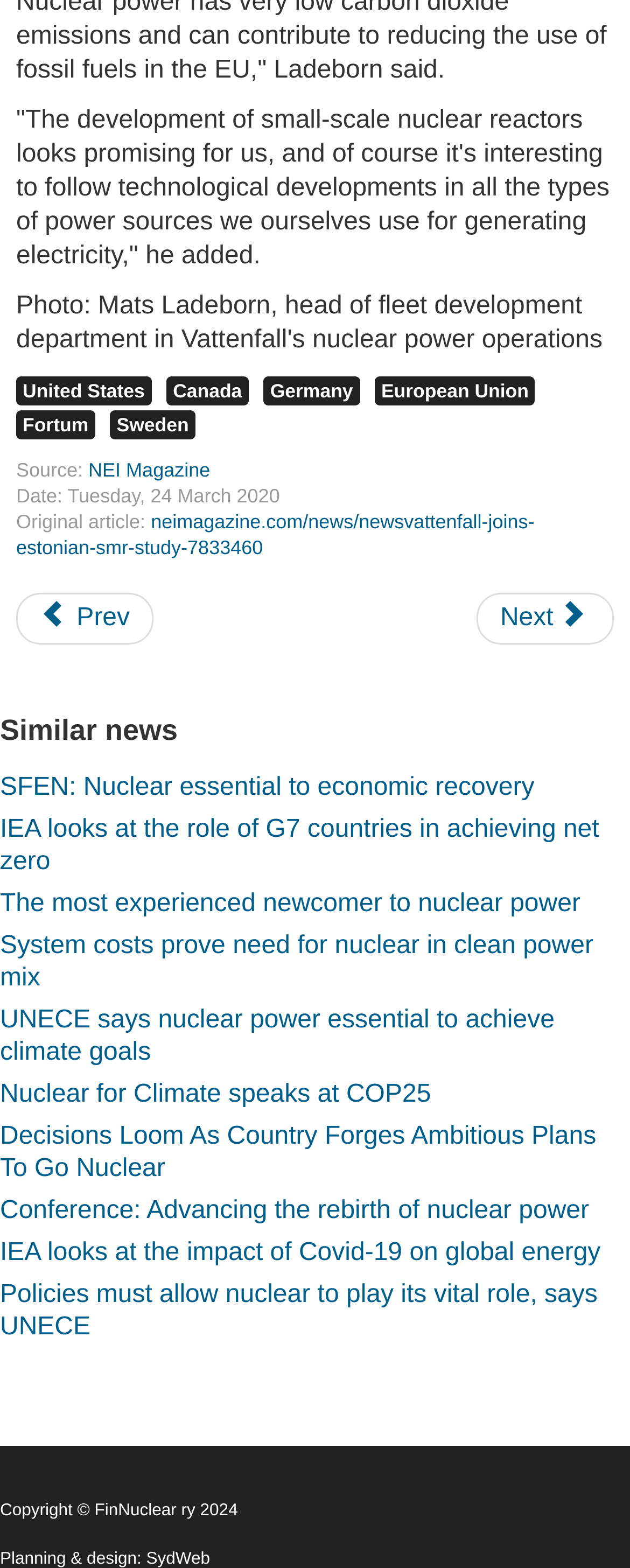Identify the bounding box coordinates for the element you need to click to achieve the following task: "View the similar news about SFEN". The coordinates must be four float values ranging from 0 to 1, formatted as [left, top, right, bottom].

[0.0, 0.49, 0.848, 0.516]